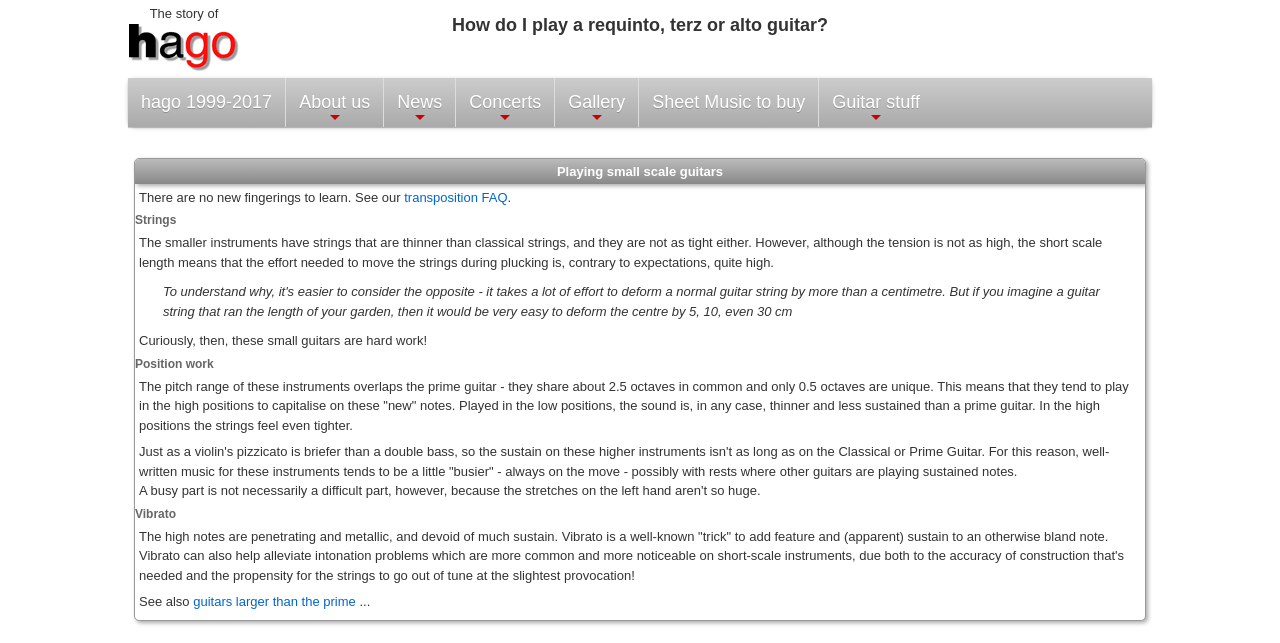Give a one-word or short-phrase answer to the following question: 
What is the purpose of vibrato on small scale guitars?

Add feature and sustain